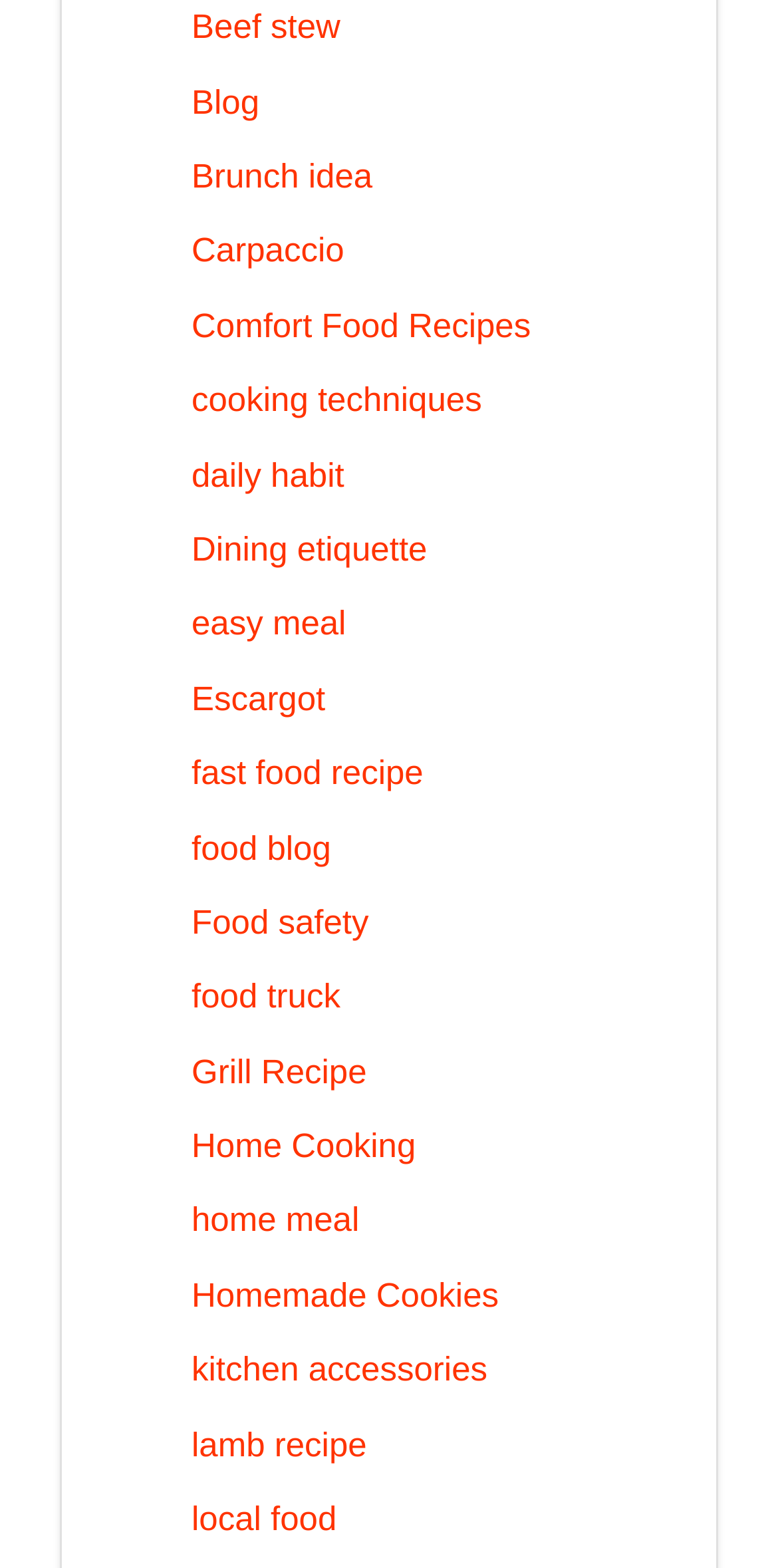Provide a single word or phrase answer to the question: 
What is the vertical position of the 'Carpaccio' link?

Above 'Comfort Food Recipes'